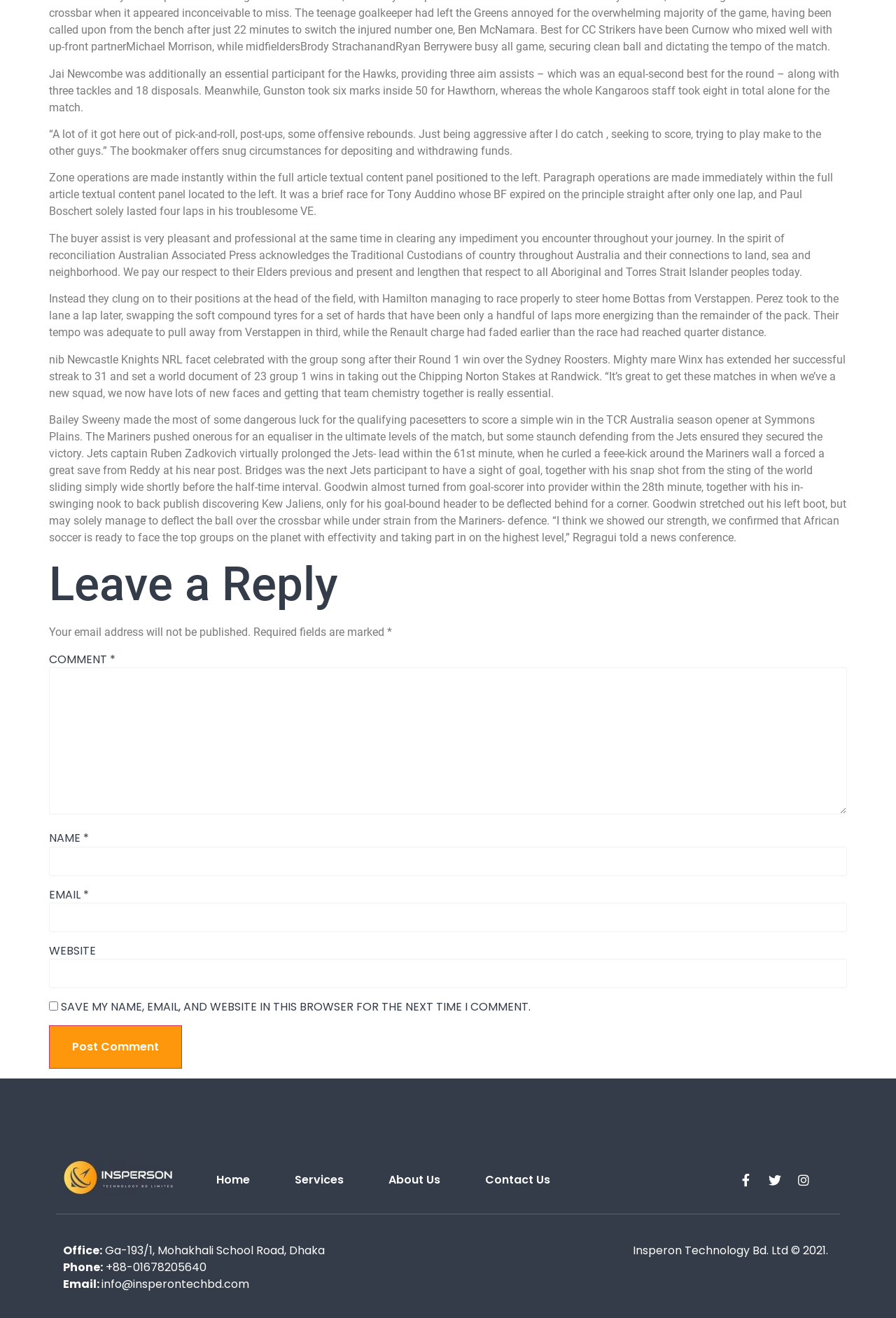Determine the bounding box of the UI component based on this description: "parent_node: EMAIL * aria-describedby="email-notes" name="email"". The bounding box coordinates should be four float values between 0 and 1, i.e., [left, top, right, bottom].

[0.055, 0.685, 0.945, 0.707]